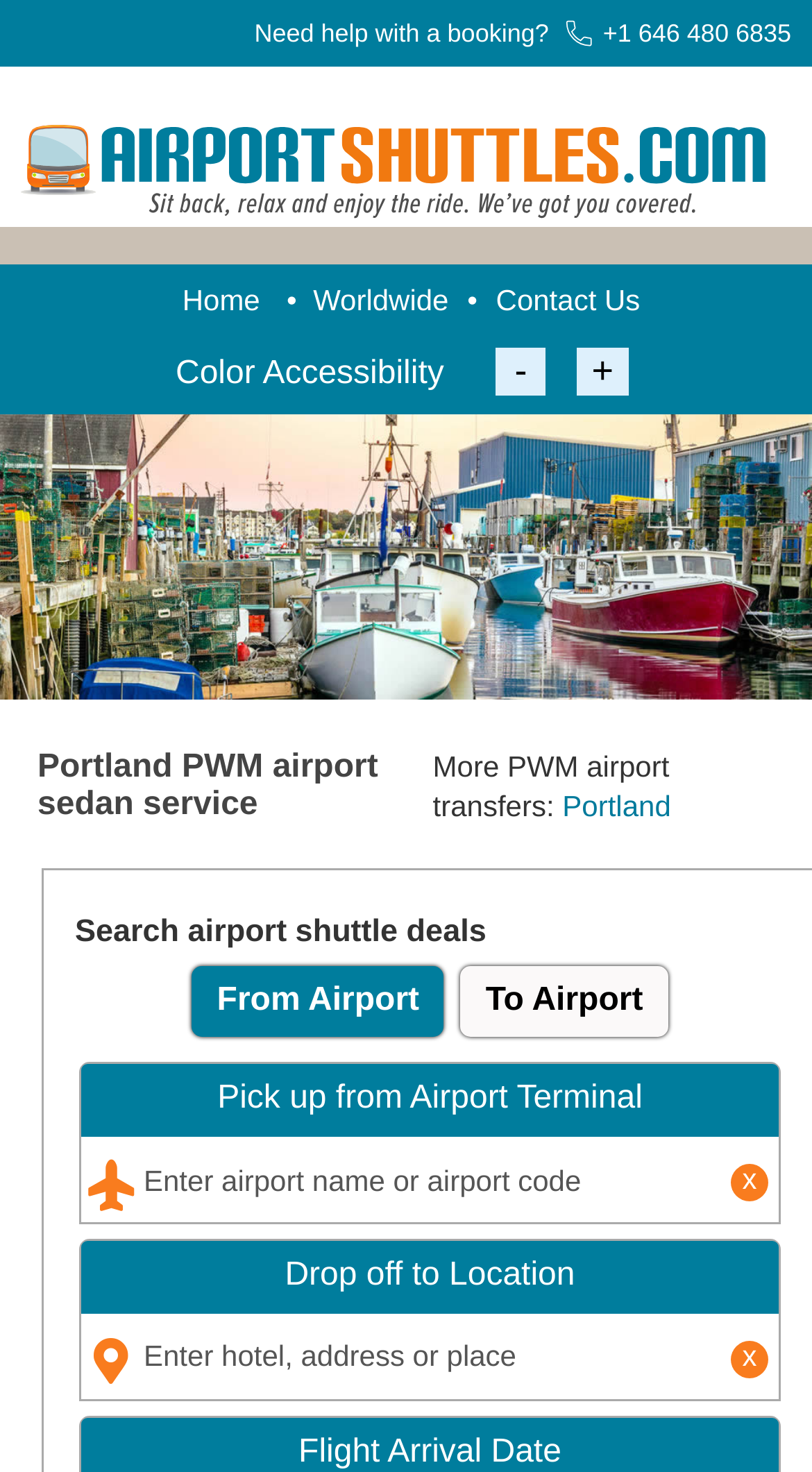Can you extract the headline from the webpage for me?

Portland PWM airport sedan service